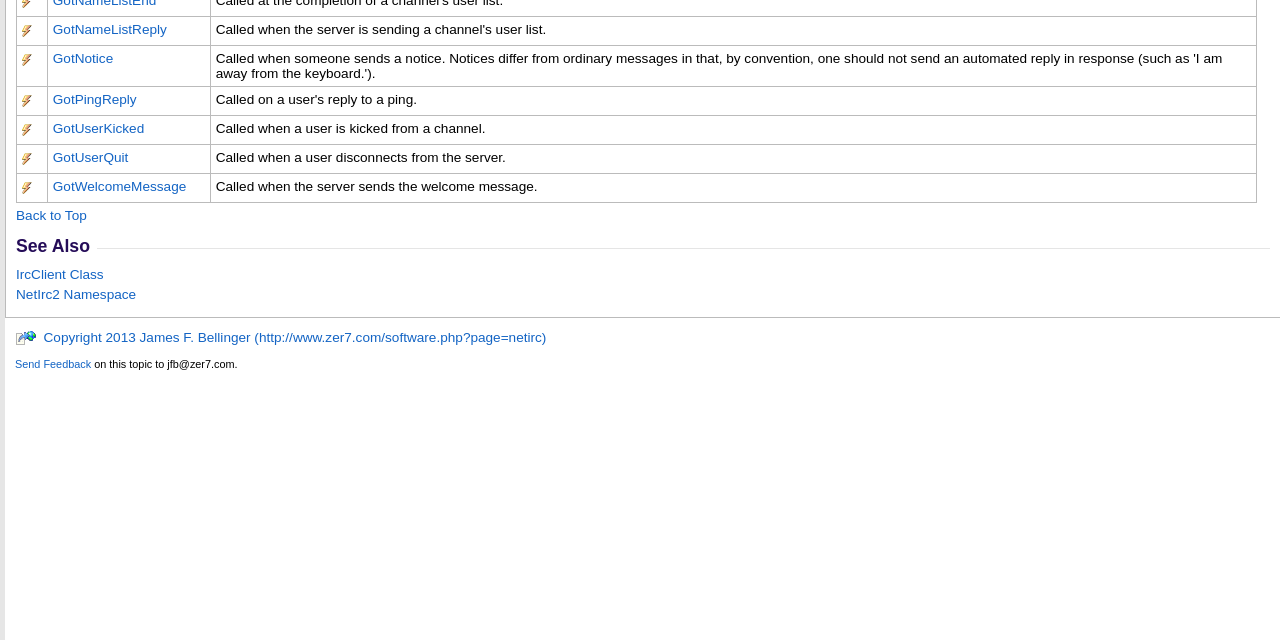Using the provided element description: "GotUserKicked", determine the bounding box coordinates of the corresponding UI element in the screenshot.

[0.041, 0.189, 0.113, 0.212]